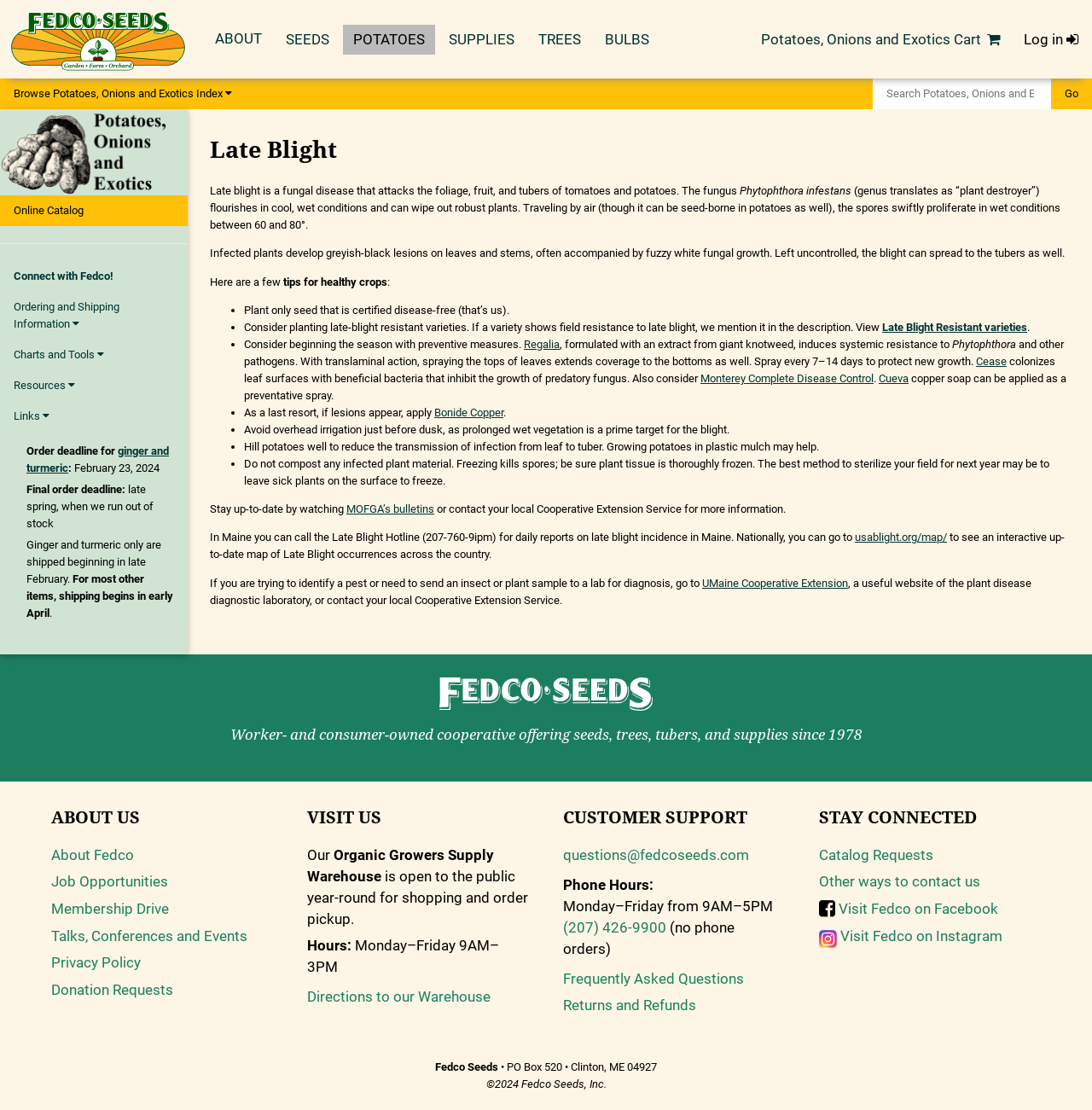Determine the bounding box coordinates for the clickable element to execute this instruction: "Log in". Provide the coordinates as four float numbers between 0 and 1, i.e., [left, top, right, bottom].

[0.925, 0.02, 1.0, 0.051]